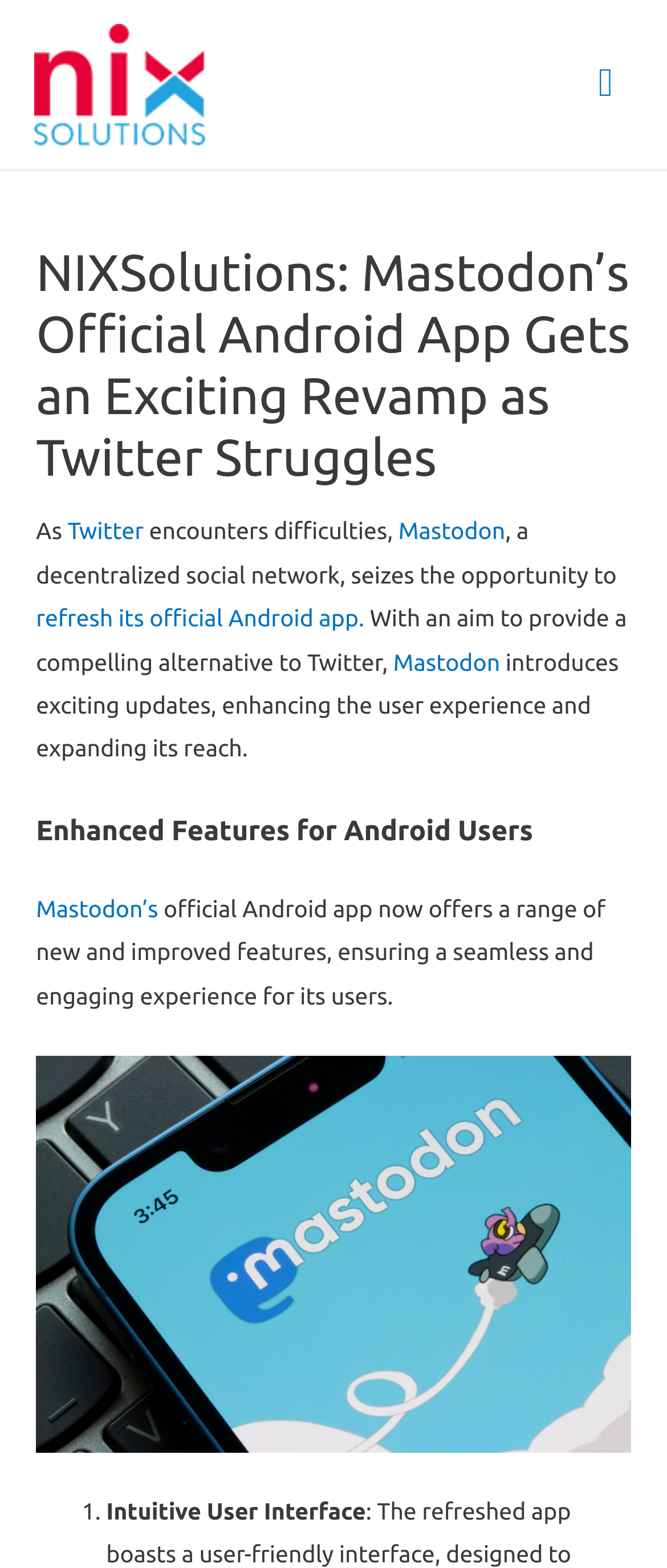Carefully observe the image and respond to the question with a detailed answer:
What is the purpose of Mastodon's updated Android app?

The webpage states that Mastodon is introducing exciting updates to its official Android app, aiming to provide a compelling alternative to Twitter, which is facing challenges.